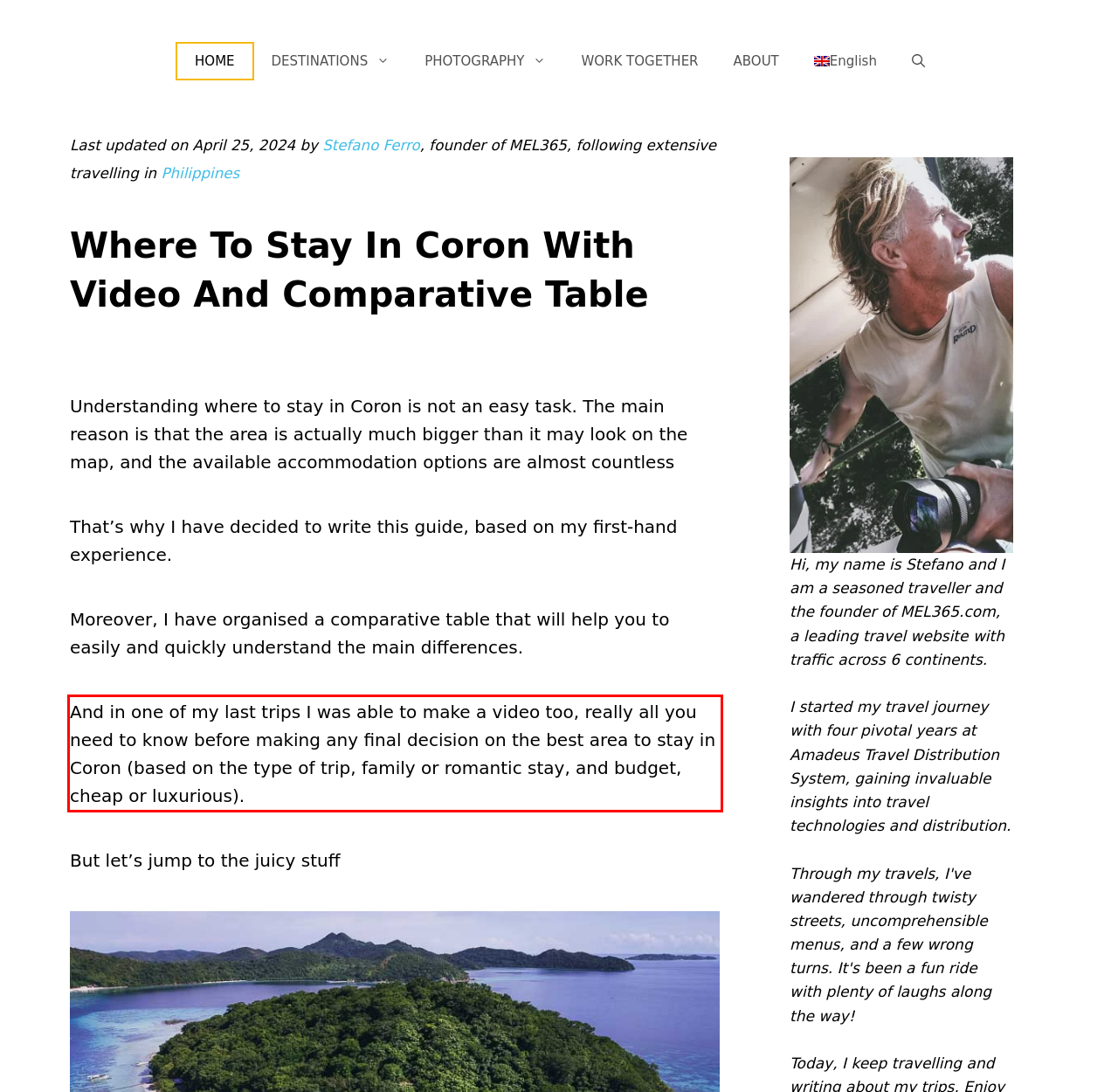You are presented with a screenshot containing a red rectangle. Extract the text found inside this red bounding box.

And in one of my last trips I was able to make a video too, really all you need to know before making any final decision on the best area to stay in Coron (based on the type of trip, family or romantic stay, and budget, cheap or luxurious).